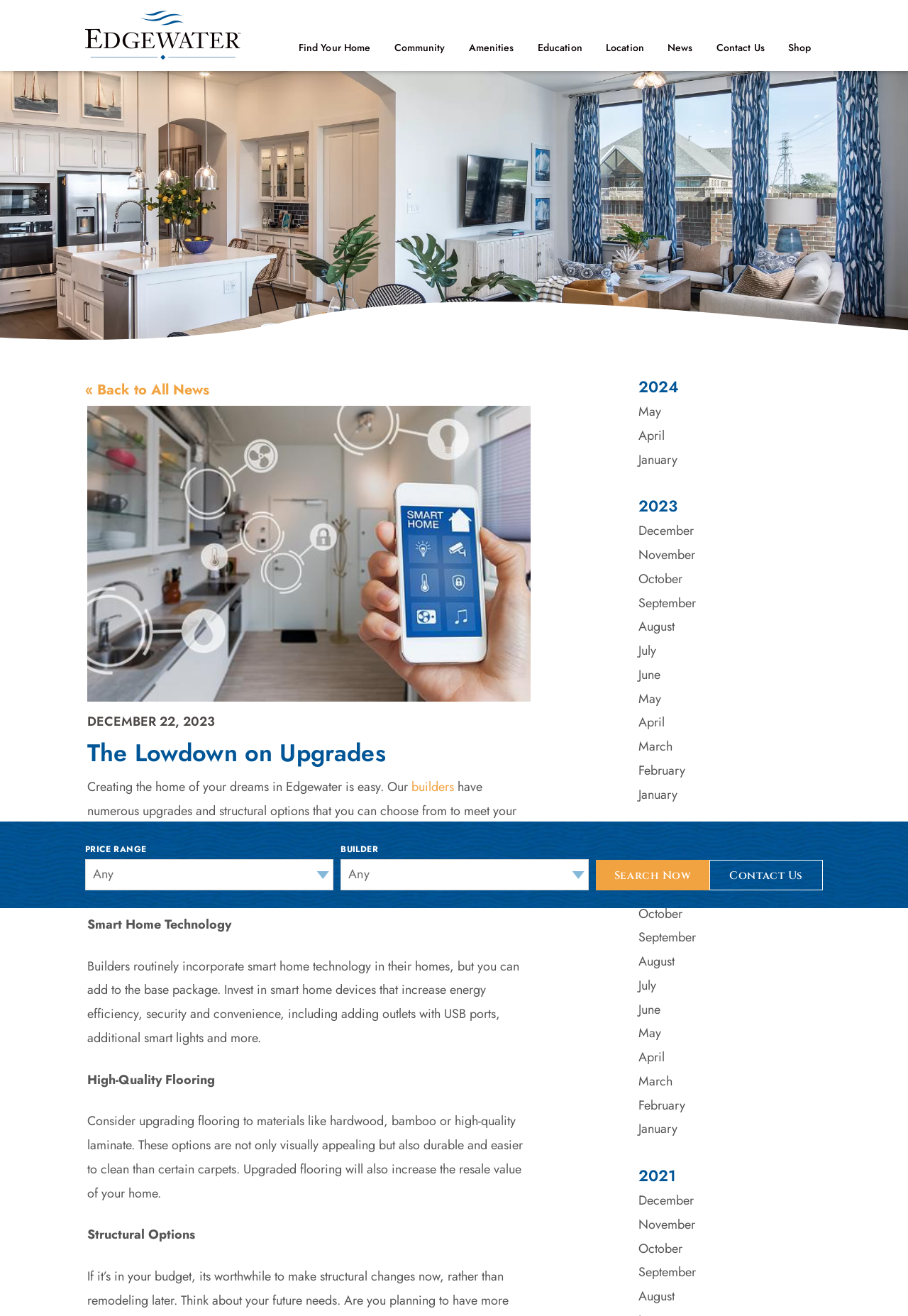Find the bounding box coordinates of the clickable region needed to perform the following instruction: "Click on the 'Search Now' button". The coordinates should be provided as four float numbers between 0 and 1, i.e., [left, top, right, bottom].

[0.656, 0.653, 0.781, 0.677]